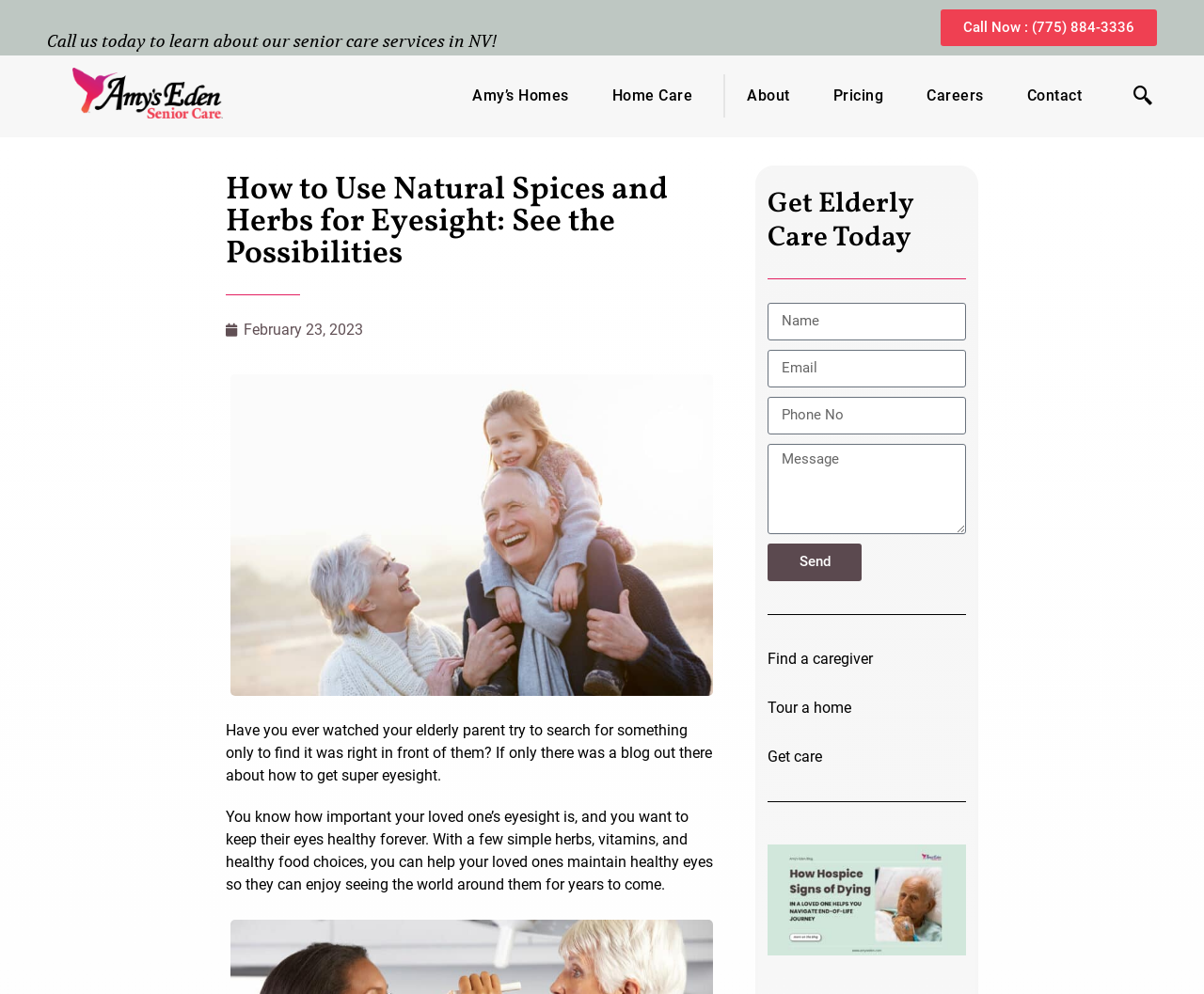Create a full and detailed caption for the entire webpage.

This webpage appears to be a senior care services website, with a focus on promoting the use of natural spices and herbs for better eyesight. At the top left corner, there is a logo of "Amy's Eden" with a link to the homepage. Next to it, there are several navigation links, including "Amy's Homes", "Home Care", "About", "Pricing", "Careers", and "Contact".

Below the navigation links, there is a heading that reads "How to Use Natural Spices and Herbs for Eyesight: See the Possibilities". On the same line, there is a time stamp indicating the date "February 23, 2023". 

On the left side of the page, there is an image of grandparents spending time with a child, with a caption mentioning the importance of eyesight for the elderly. Below the image, there are two paragraphs of text discussing the importance of maintaining healthy eyesight for loved ones and how natural herbs and vitamins can help.

On the right side of the page, there is a section with a heading "Get Elderly Care Today". This section contains a form with input fields for name, email, phone number, and message, as well as a "Send" button. Below the form, there are three links: "Find a caregiver", "Tour a home", and "Get care". The "Get care" link has an associated image of hospice signs of dying.

At the top right corner, there is a call-to-action link "Call Now" with a phone number, and a static text "Call us today to learn about our senior care services in NV!".